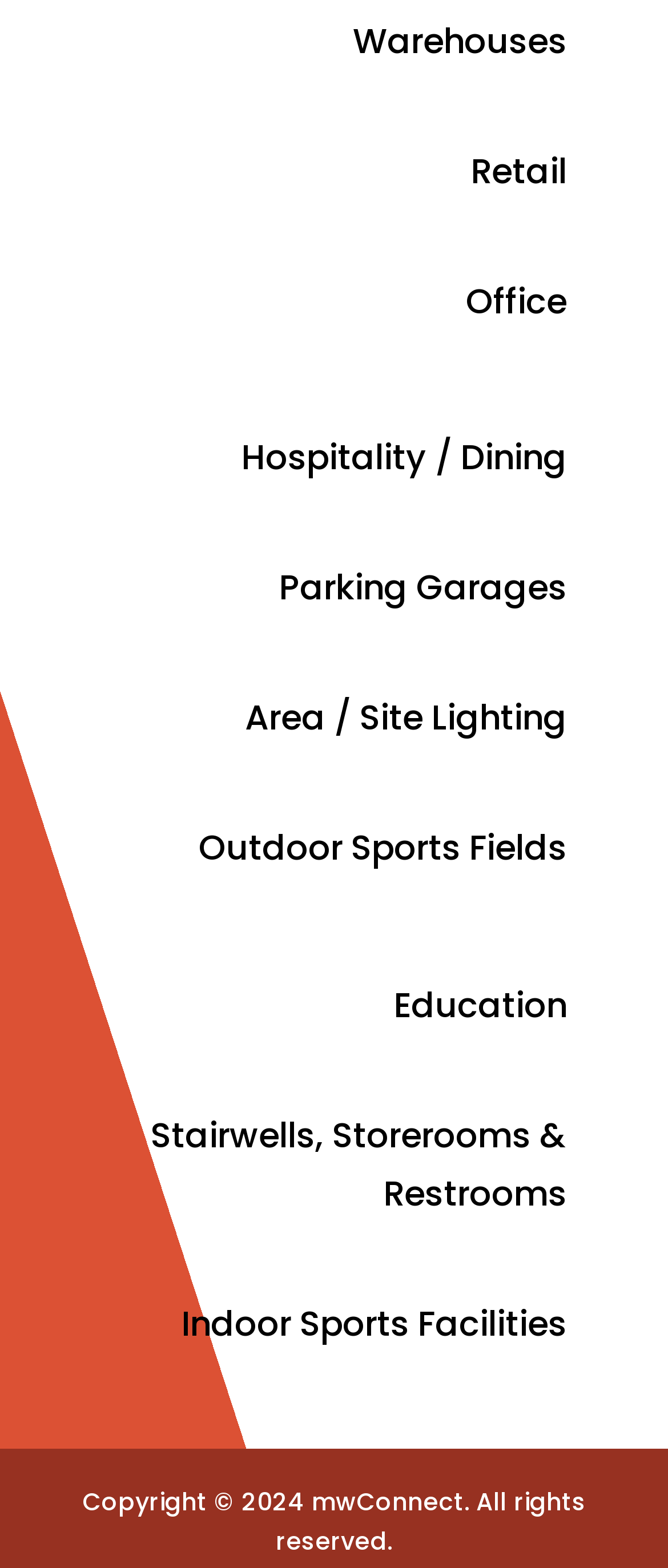Identify and provide the bounding box coordinates of the UI element described: "Impact Report 2023". The coordinates should be formatted as [left, top, right, bottom], with each number being a float between 0 and 1.

None